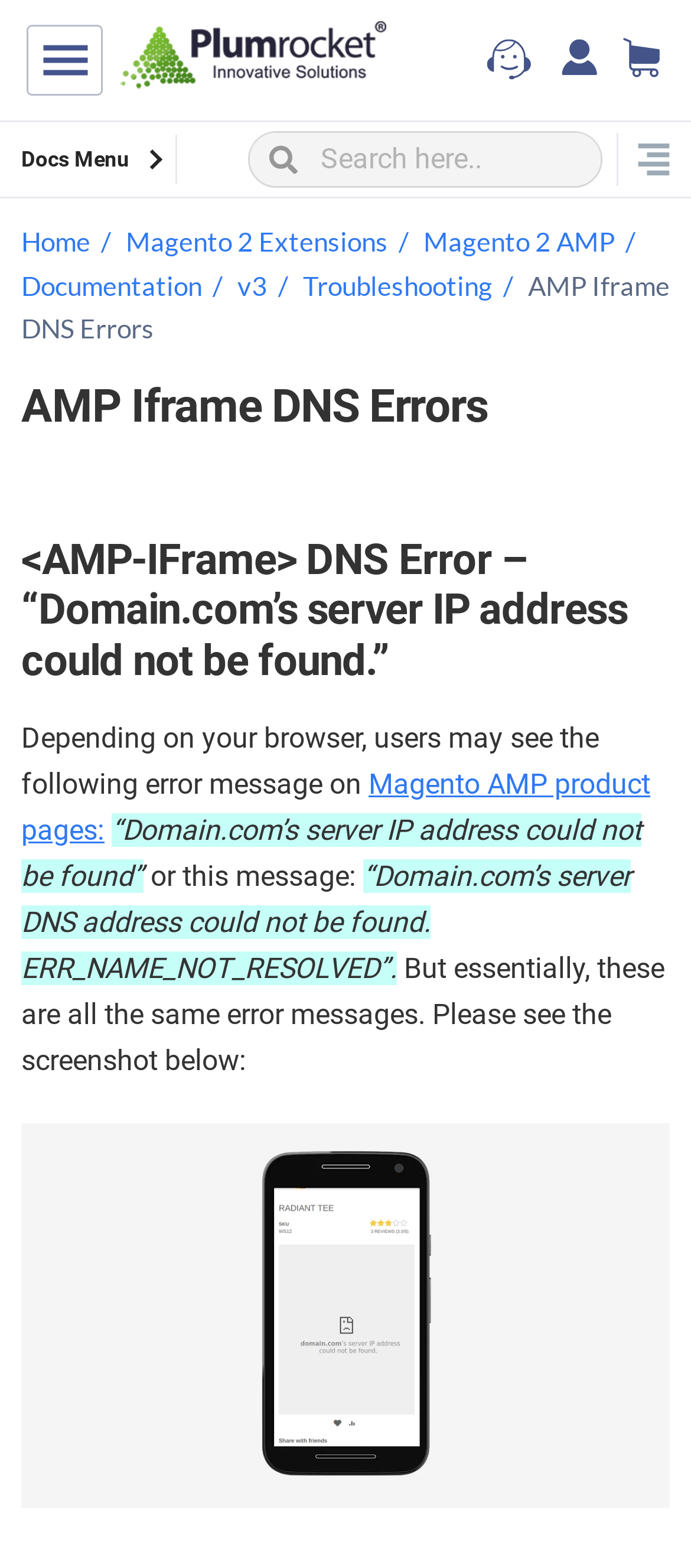How many buttons are there in the top section of the webpage?
Using the visual information, answer the question in a single word or phrase.

3